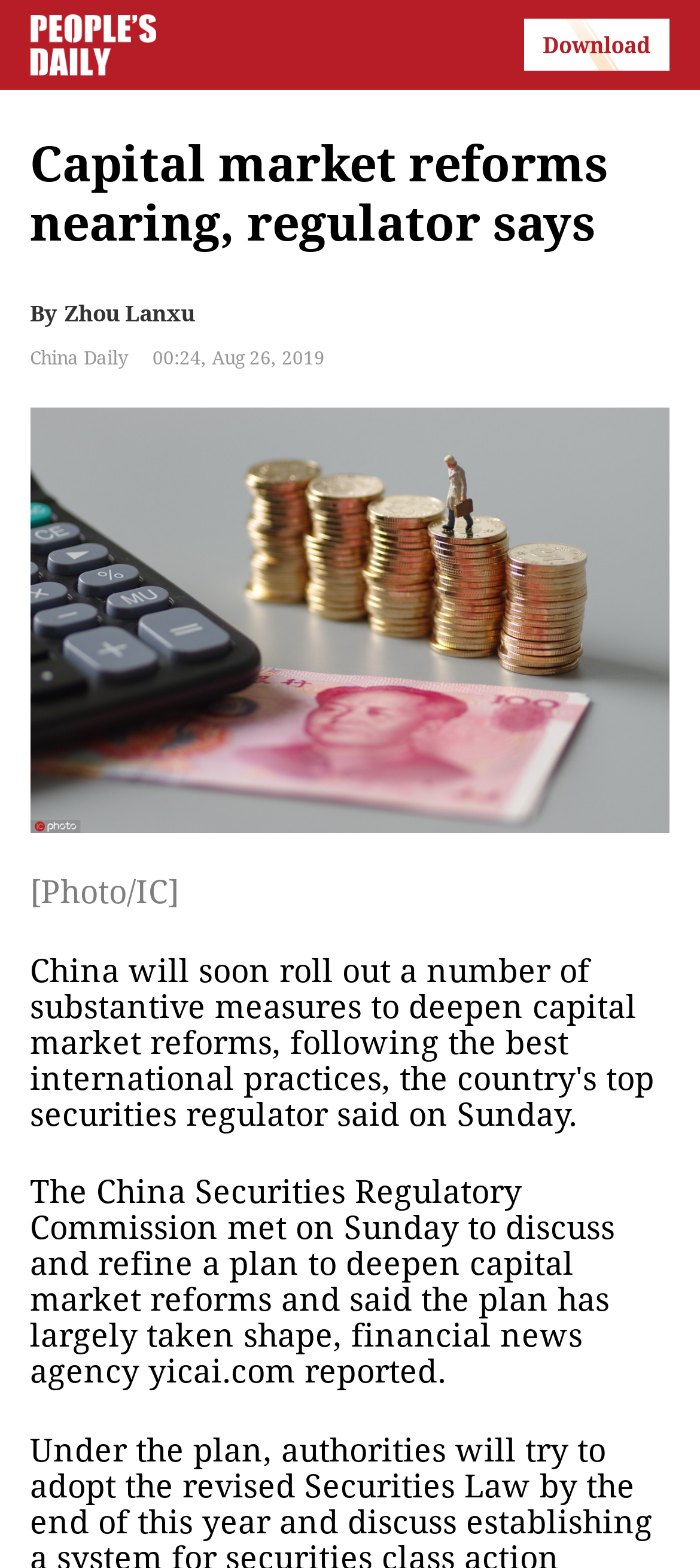Please provide a one-word or short phrase answer to the question:
Who is the author of the news article?

Zhou Lanxu